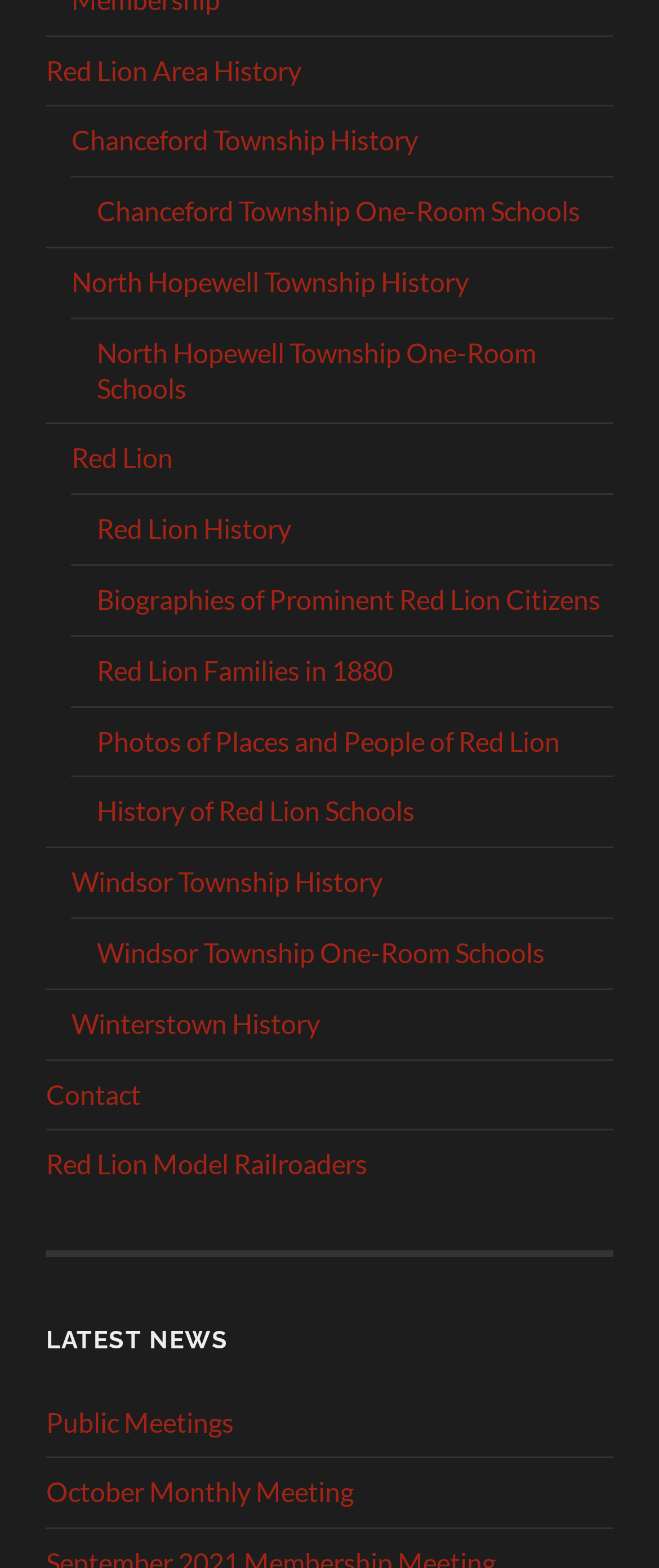How many links are there on the webpage? Based on the screenshot, please respond with a single word or phrase.

17